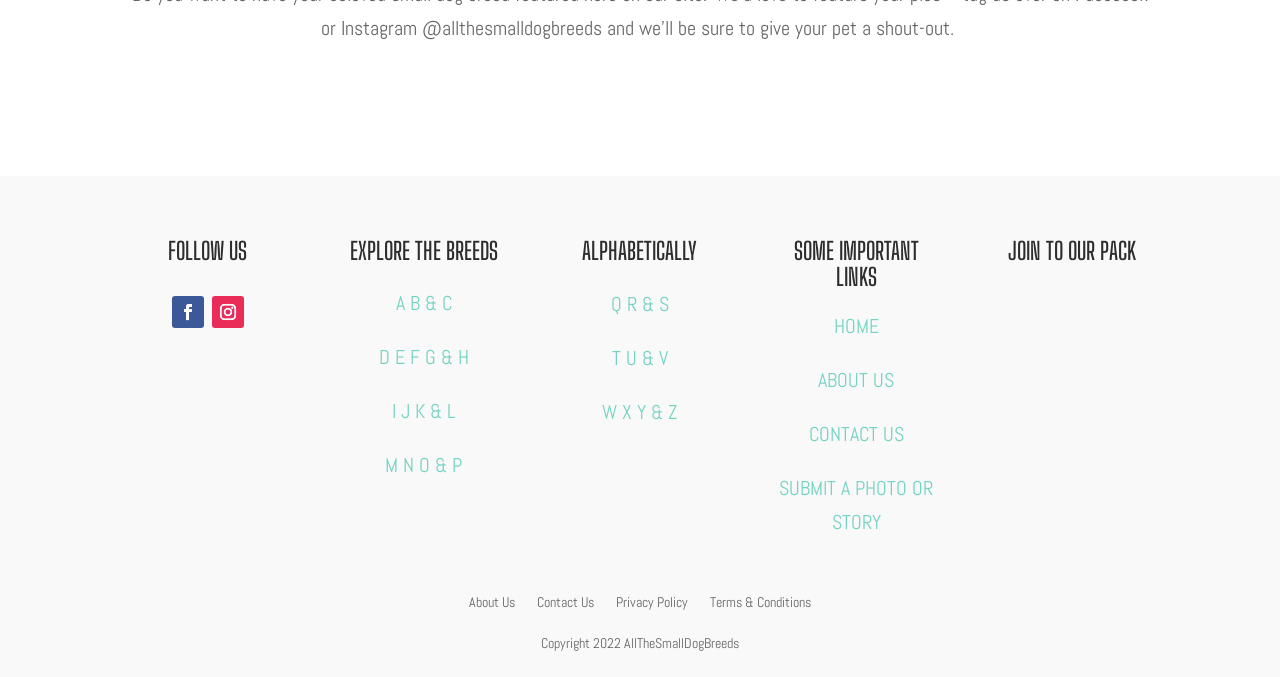What is the first breed category?
Please provide a single word or phrase based on the screenshot.

A B & C